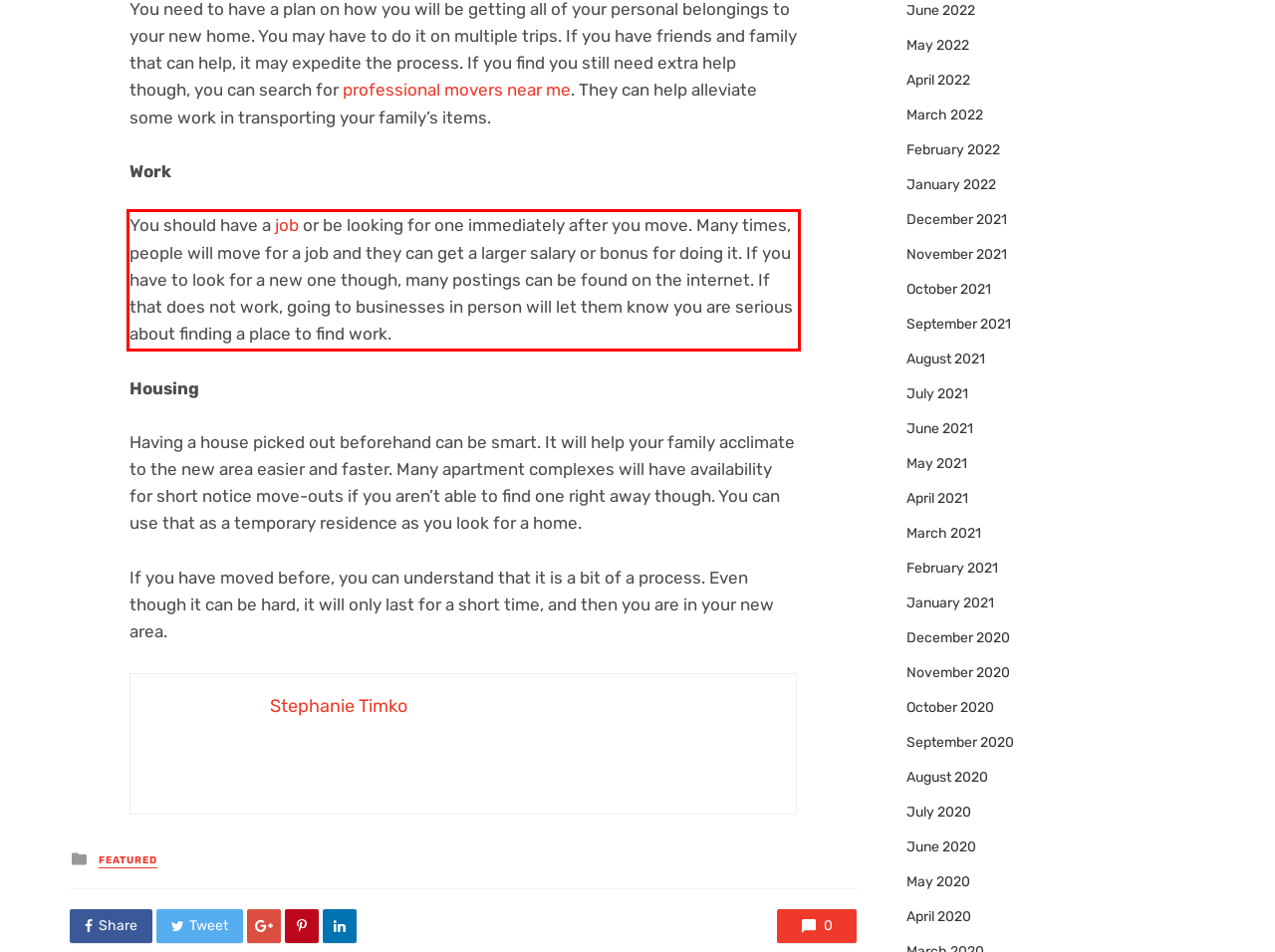Given a screenshot of a webpage, identify the red bounding box and perform OCR to recognize the text within that box.

You should have a job or be looking for one immediately after you move. Many times, people will move for a job and they can get a larger salary or bonus for doing it. If you have to look for a new one though, many postings can be found on the internet. If that does not work, going to businesses in person will let them know you are serious about finding a place to find work.